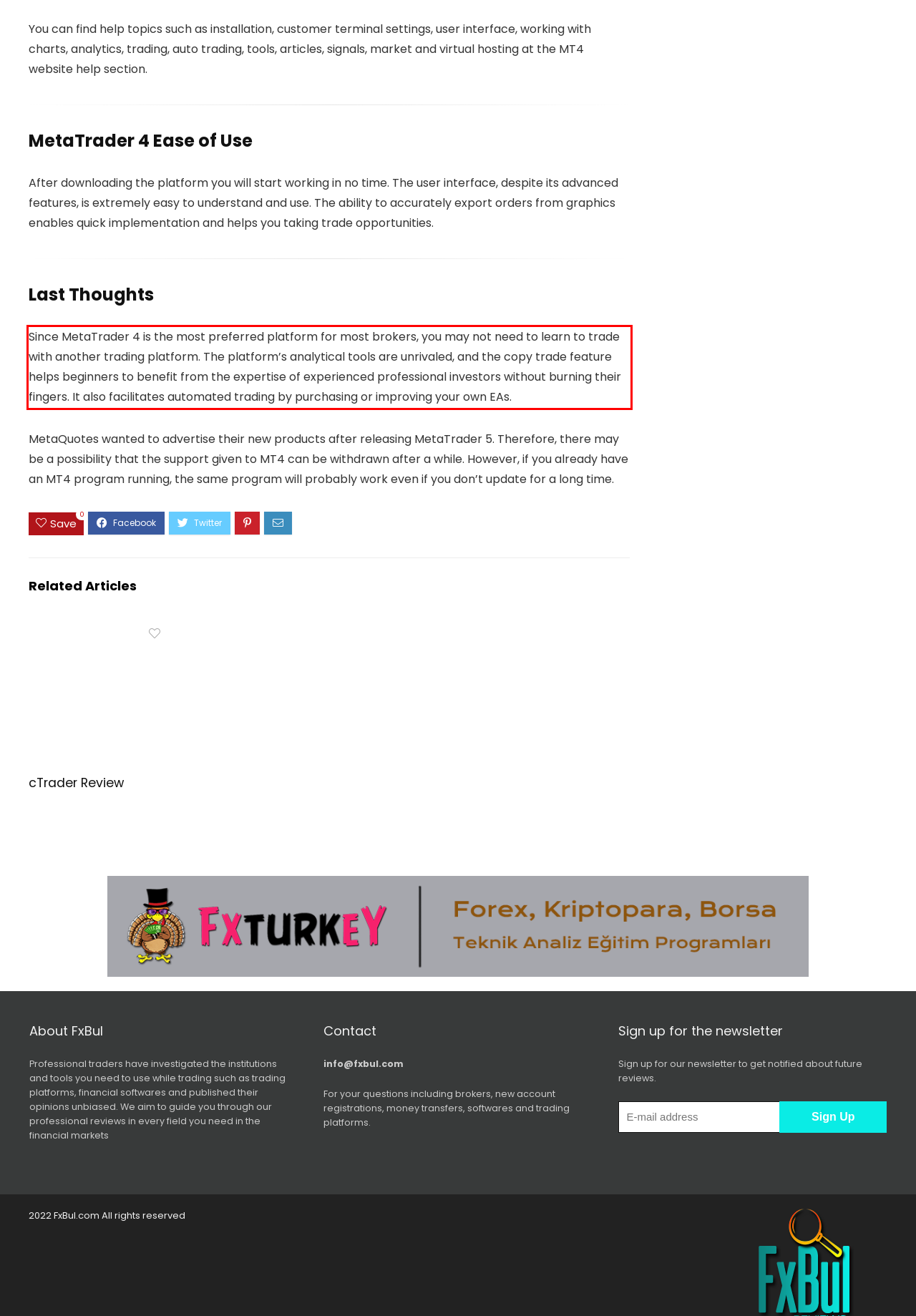Please examine the screenshot of the webpage and read the text present within the red rectangle bounding box.

Since MetaTrader 4 is the most preferred platform for most brokers, you may not need to learn to trade with another trading platform. The platform’s analytical tools are unrivaled, and the copy trade feature helps beginners to benefit from the expertise of experienced professional investors without burning their fingers. It also facilitates automated trading by purchasing or improving your own EAs.